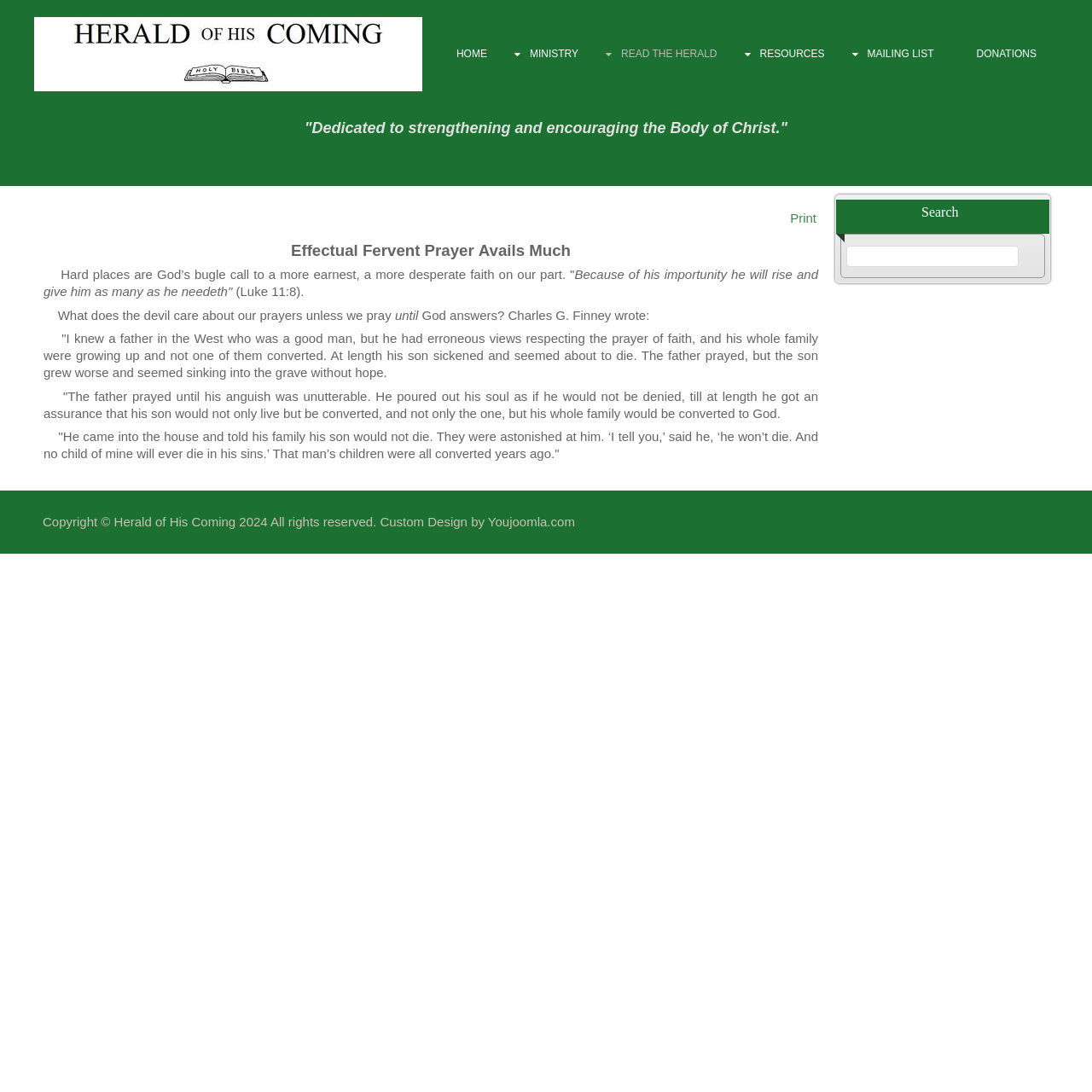Please reply with a single word or brief phrase to the question: 
What is the topic of the main article?

Prayer